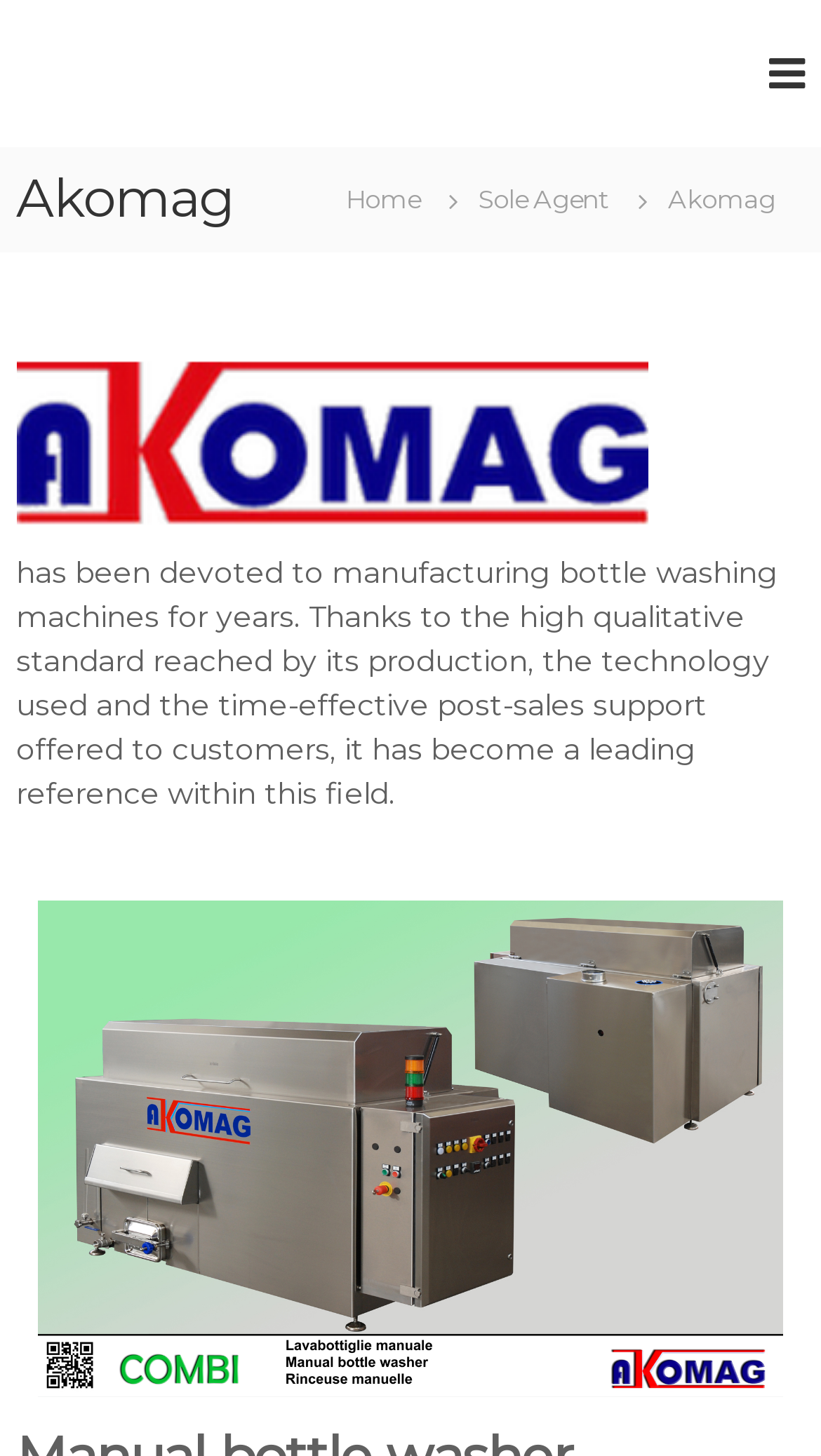Determine the bounding box for the described UI element: "Home".

[0.385, 0.123, 0.547, 0.149]